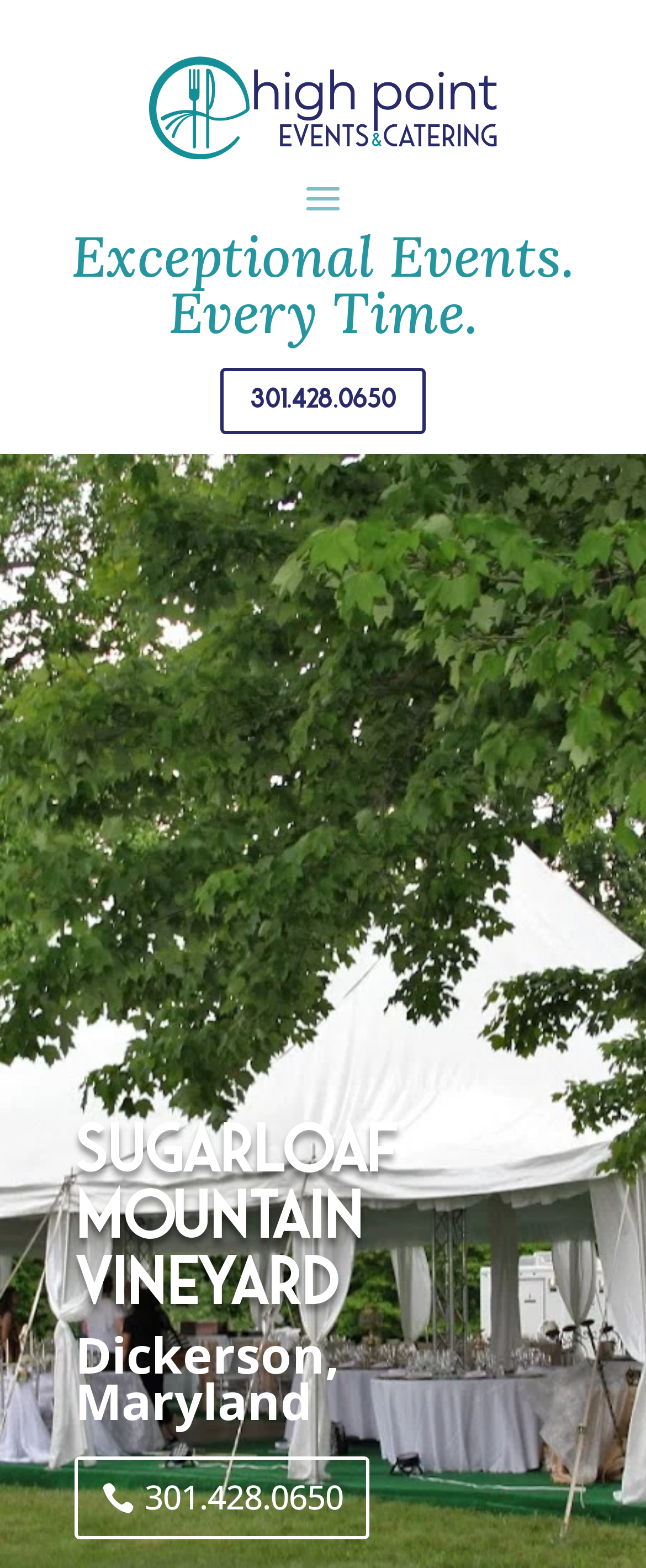Identify the bounding box for the element characterized by the following description: "301.428.0650".

[0.341, 0.234, 0.659, 0.277]